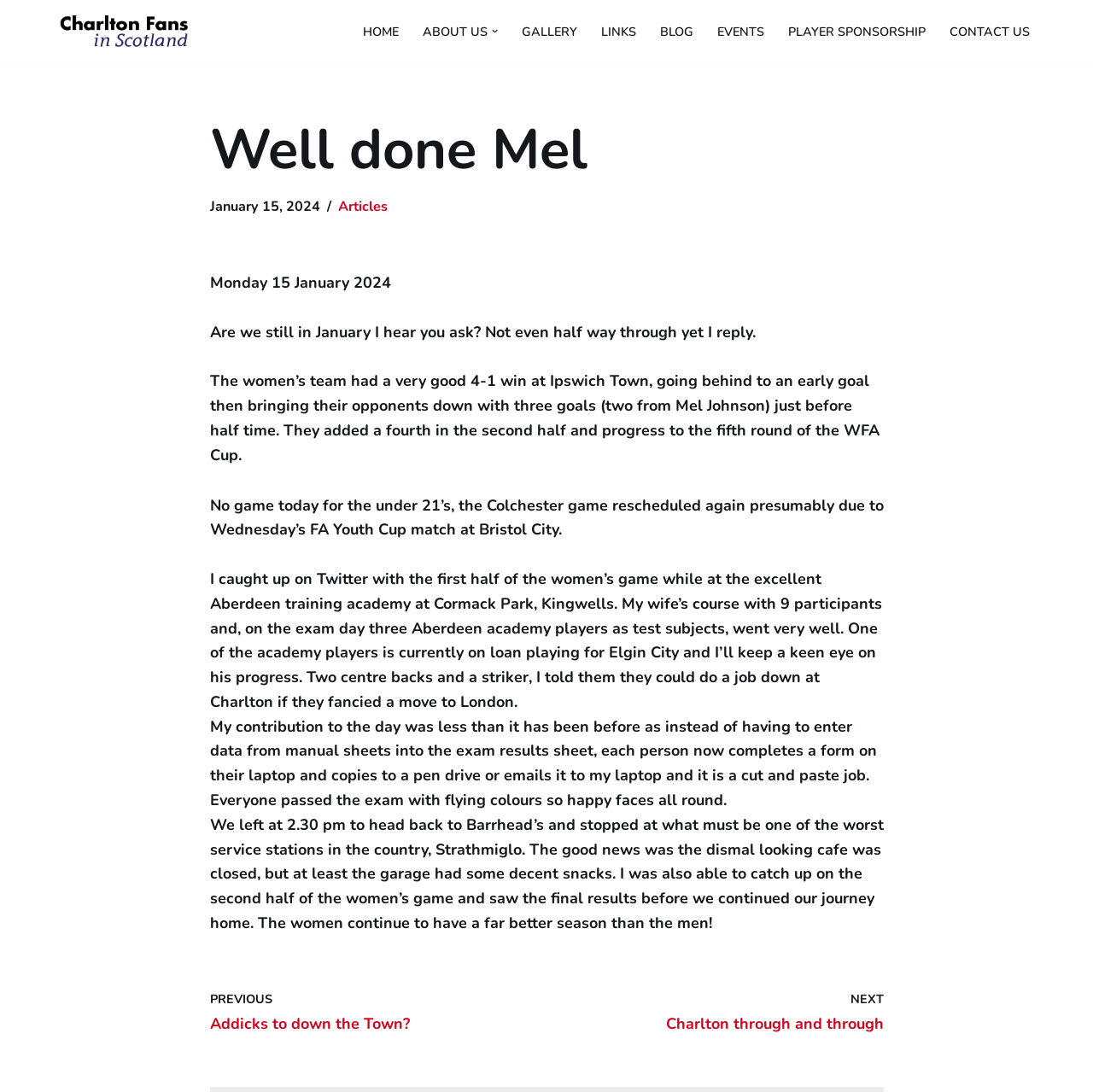Please locate the clickable area by providing the bounding box coordinates to follow this instruction: "Go to the 'CONTACT US' page".

[0.869, 0.019, 0.942, 0.039]